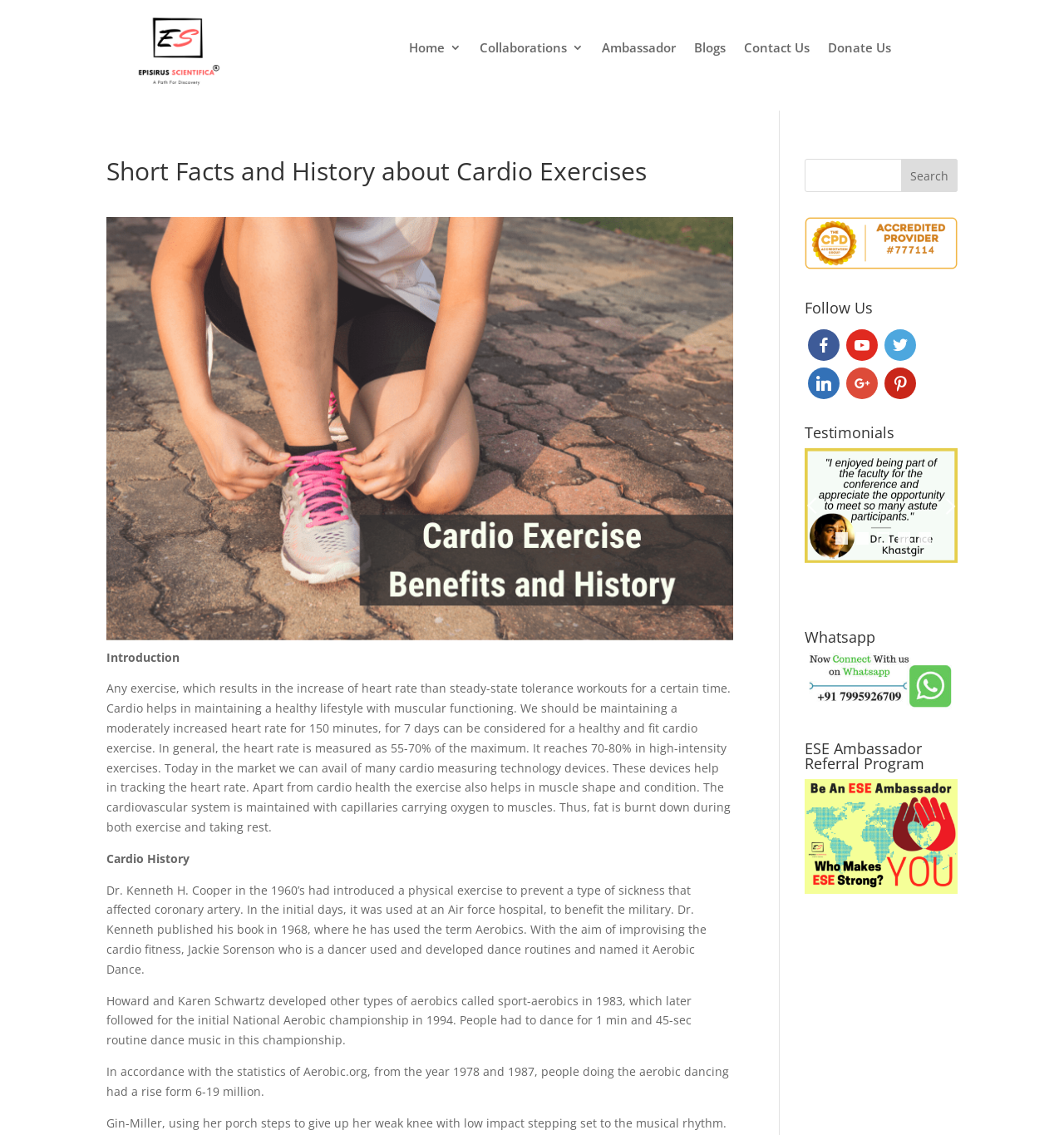Analyze the image and answer the question with as much detail as possible: 
What is the topic of the webpage?

Based on the webpage content, the topic of the webpage is Cardio Exercises, which is evident from the heading 'Short Facts and History about Cardio Exercises' and the text content that discusses the benefits and history of cardio exercises.